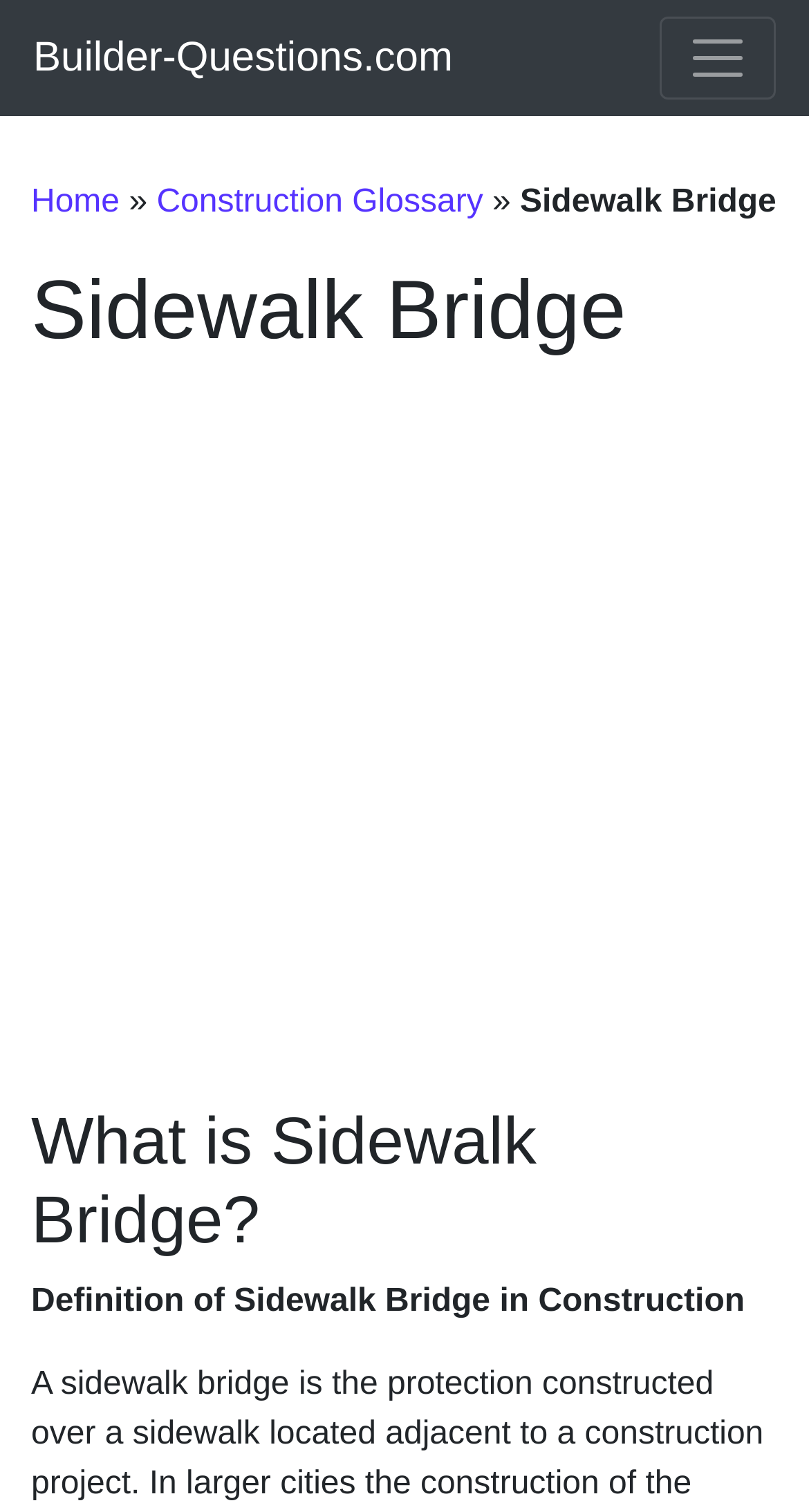How many main sections are there on this webpage?
Provide a detailed and well-explained answer to the question.

There are three main sections on this webpage: the navigation menu at the top, the main content section in the middle, and the advertisement section at the bottom. These sections can be identified by their distinct layouts and contents.